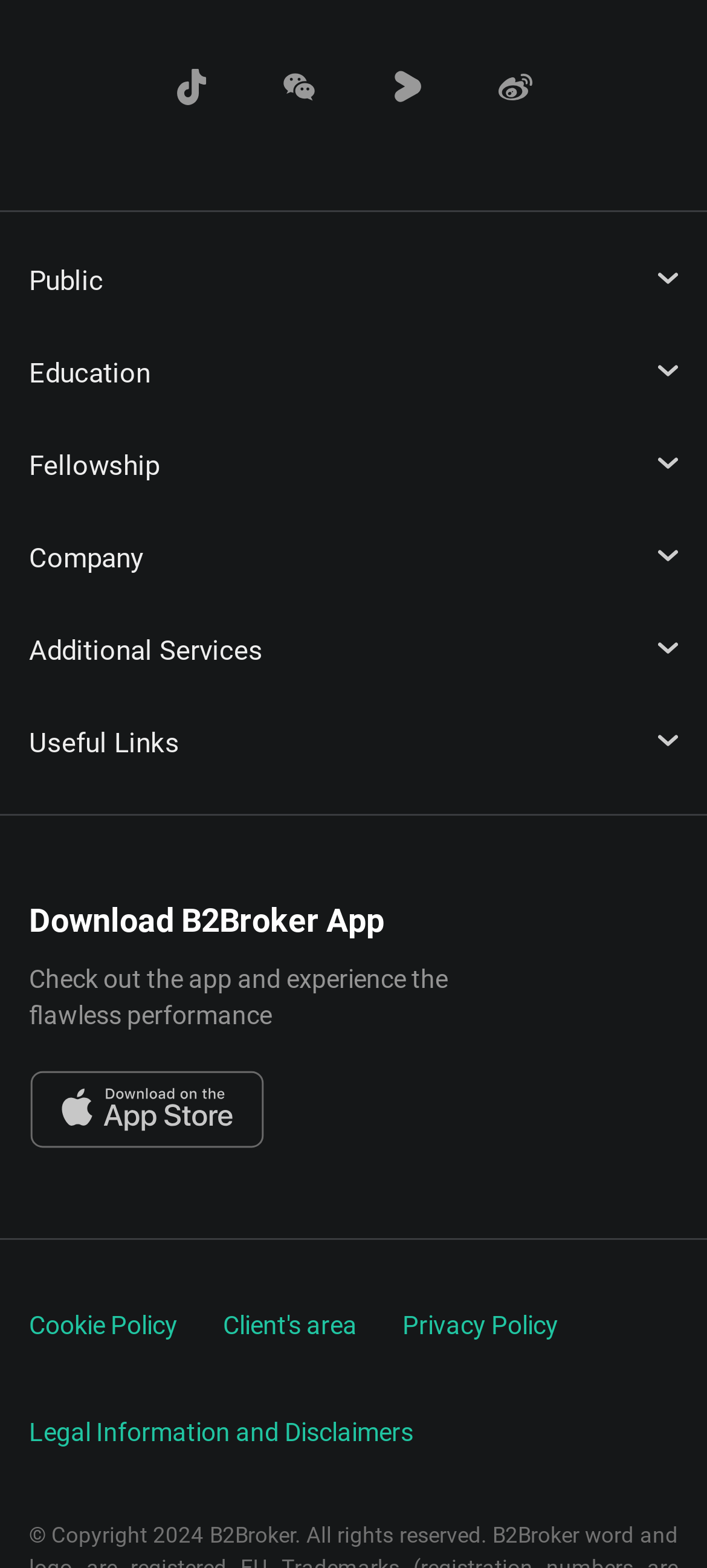Based on the element description, predict the bounding box coordinates (top-left x, top-left y, bottom-right x, bottom-right y) for the UI element in the screenshot: alt="weibo"

[0.705, 0.044, 0.756, 0.067]